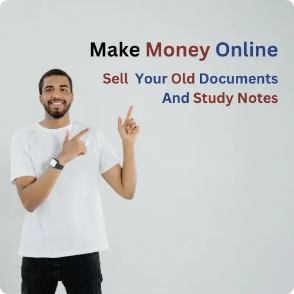Generate an elaborate description of what you see in the image.

The image features a man enthusiastically pointing upwards, dressed in a casual white t-shirt and black pants. Behind him, bold text on a light background reads "Make Money Online," with "Money" highlighted in a striking red. Below this, the message continues with "Sell Your Old Documents And Study Notes" in various colors, emphasizing the platform's focus on helping users monetize their old academic materials. The overall impression is one of motivation and opportunity, inviting viewers to consider how they can earn money by selling unused resources.